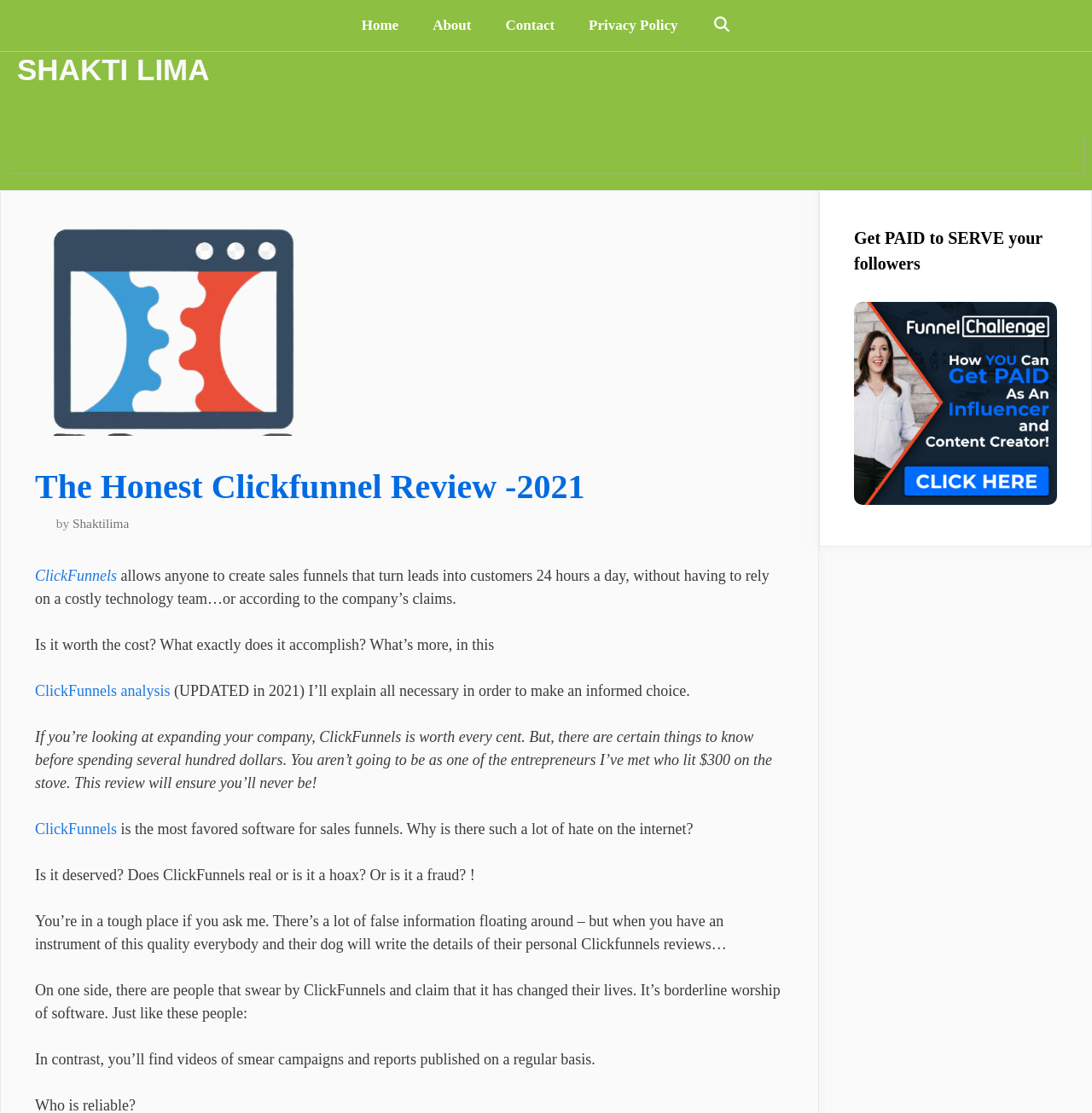Determine the bounding box coordinates for the area you should click to complete the following instruction: "Get PAID to SERVE your followers".

[0.782, 0.442, 0.968, 0.457]